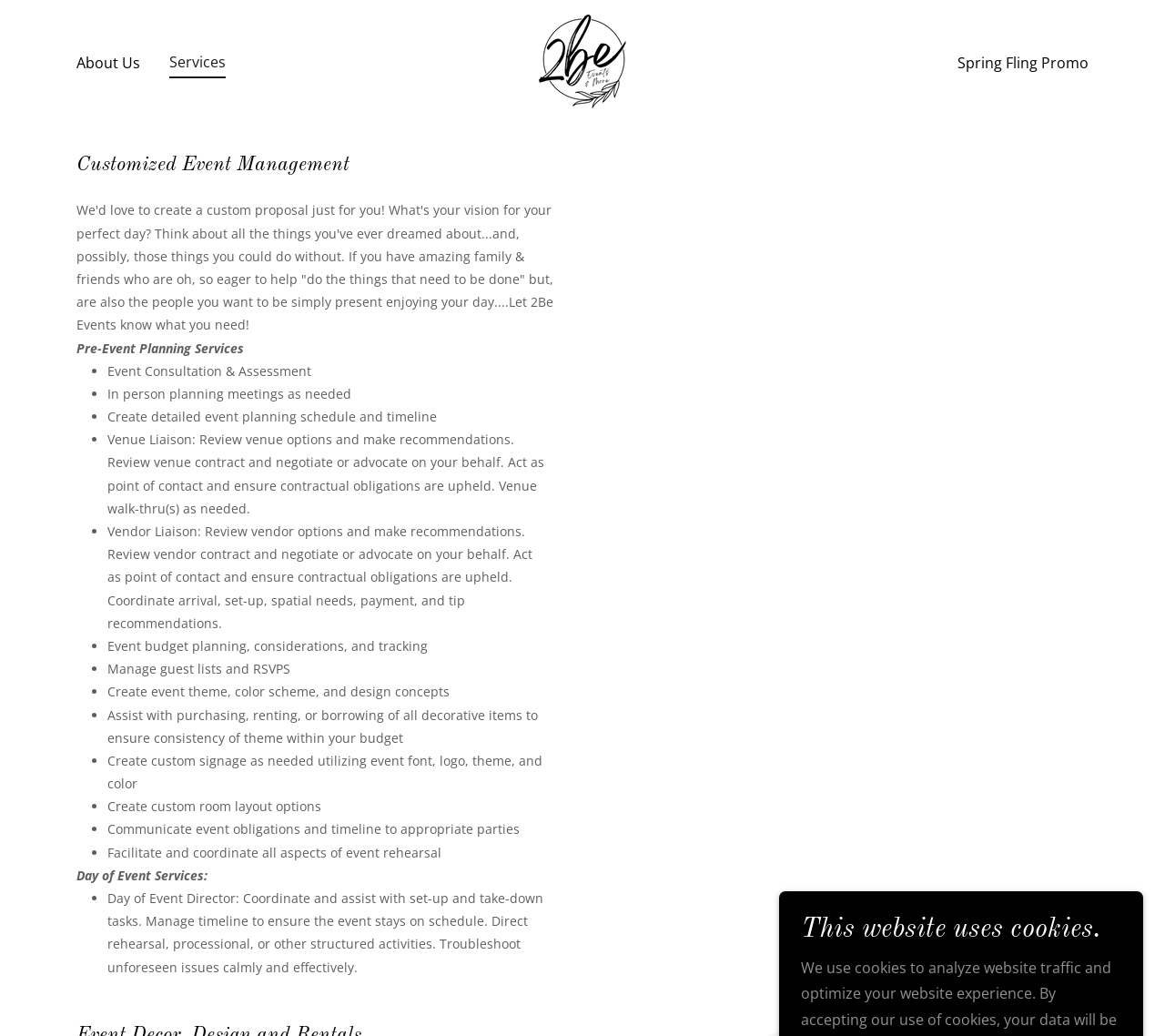Provide the bounding box for the UI element matching this description: "Spring Fling Promo".

[0.817, 0.045, 0.939, 0.075]